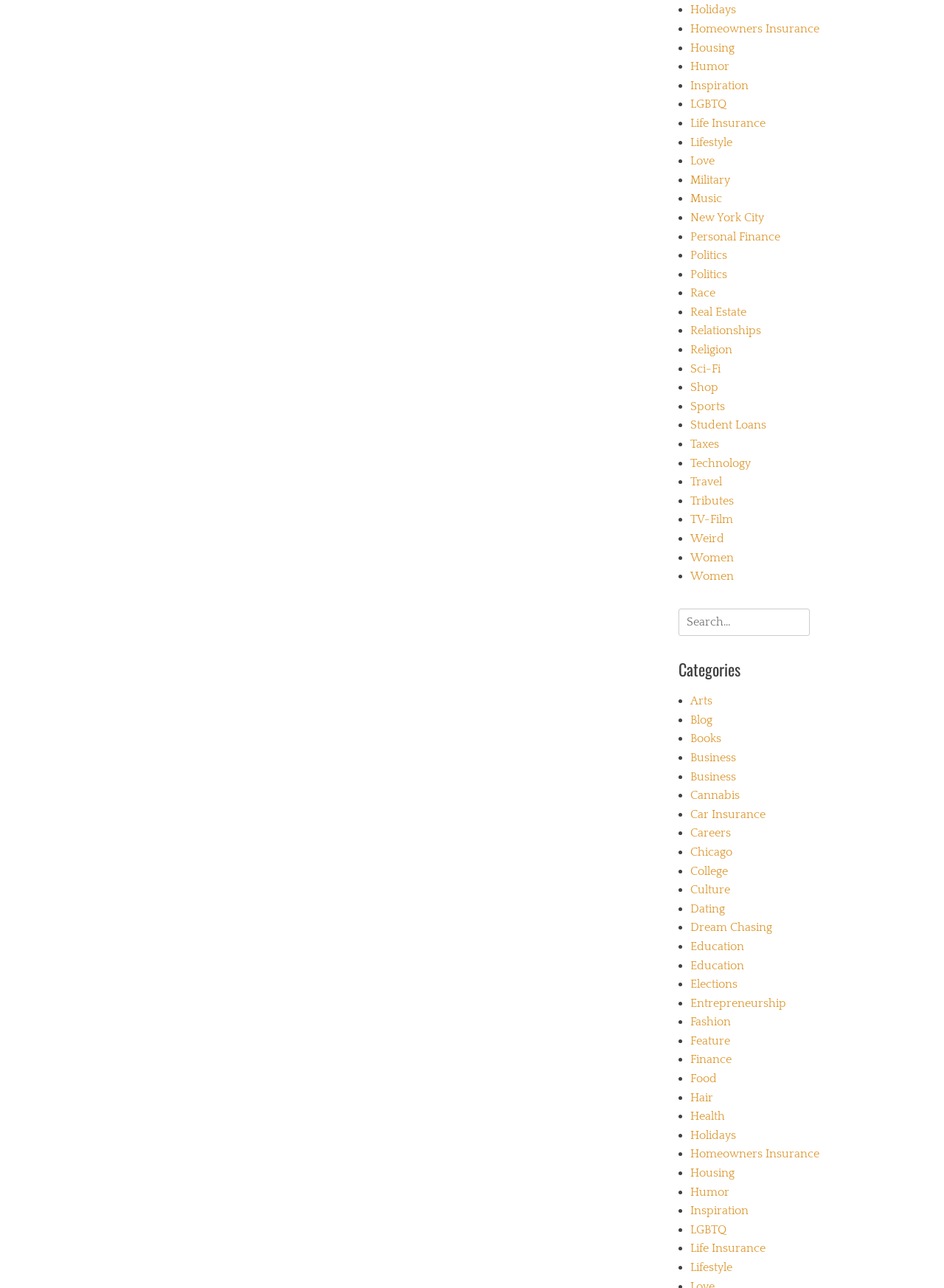Provide the bounding box coordinates of the area you need to click to execute the following instruction: "Browse categories".

[0.719, 0.511, 0.953, 0.529]